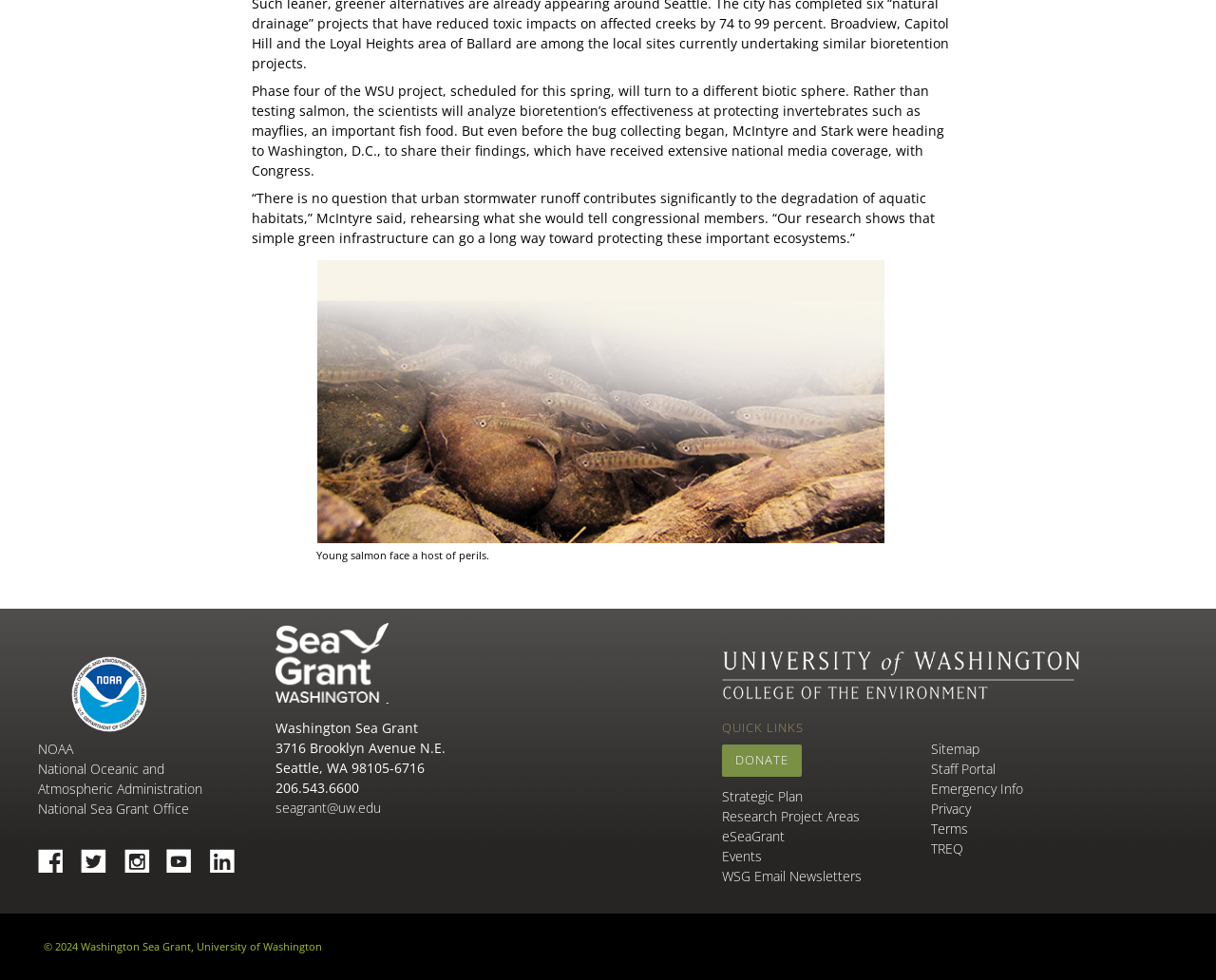Give a concise answer using only one word or phrase for this question:
What is the focus of the WSU project's phase four?

invertebrates